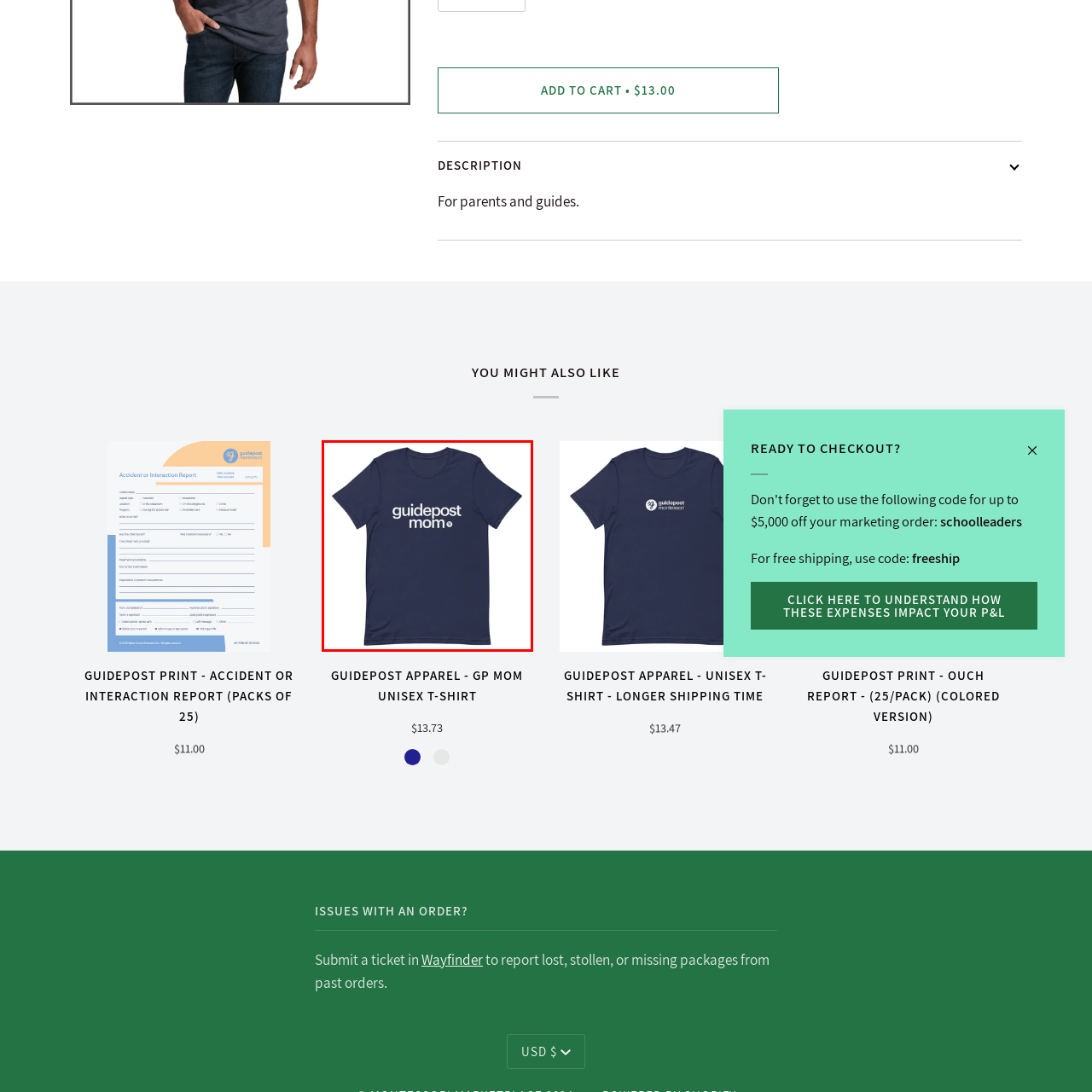What is the font style of the text on the t-shirt?
Study the image highlighted with a red bounding box and respond to the question with a detailed answer.

The caption describes the font as 'clean, modern', which suggests a simple and contemporary font style used for the text 'guidepost mom' on the t-shirt.